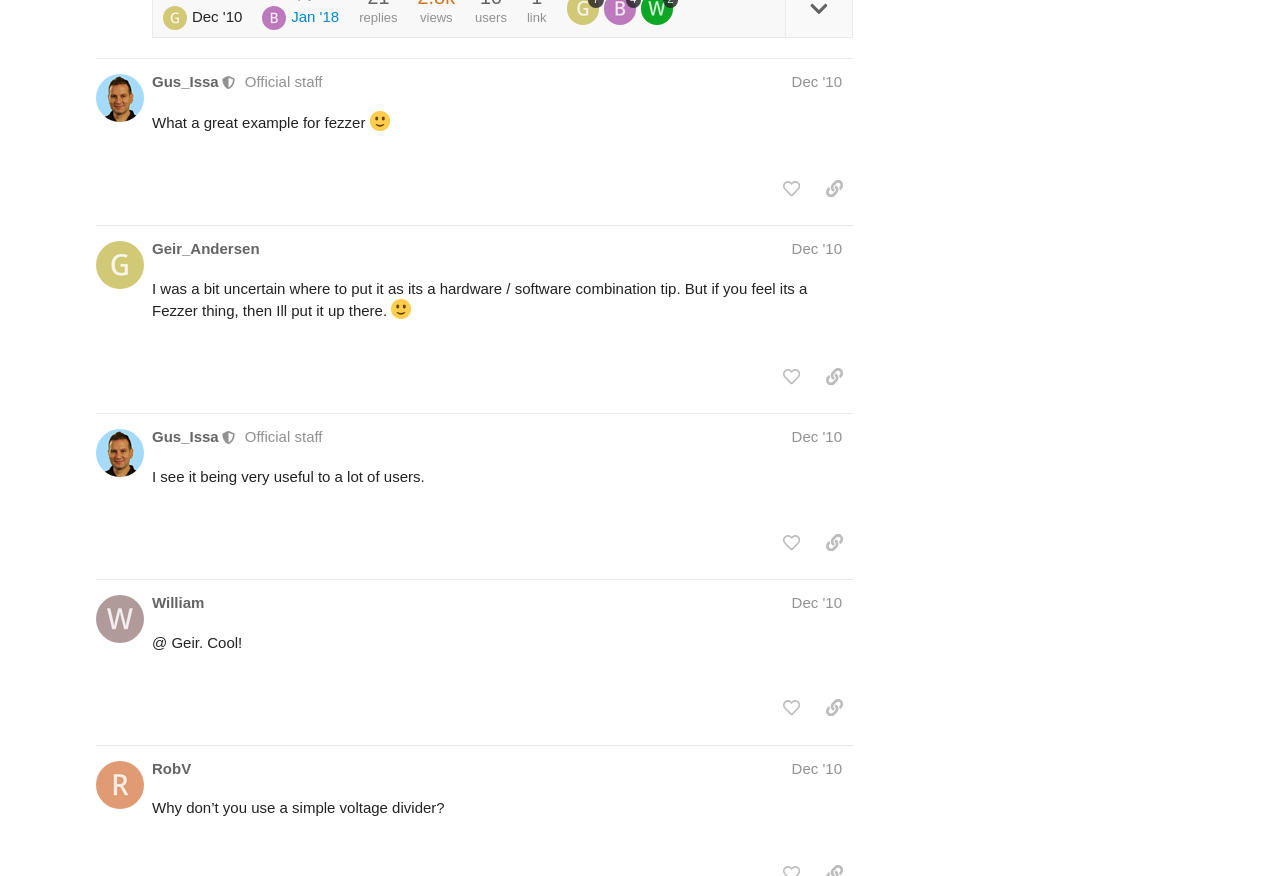Find the bounding box coordinates of the element I should click to carry out the following instruction: "Click the 'Please sign up or log in to like this post' button".

[0.604, 0.411, 0.633, 0.449]